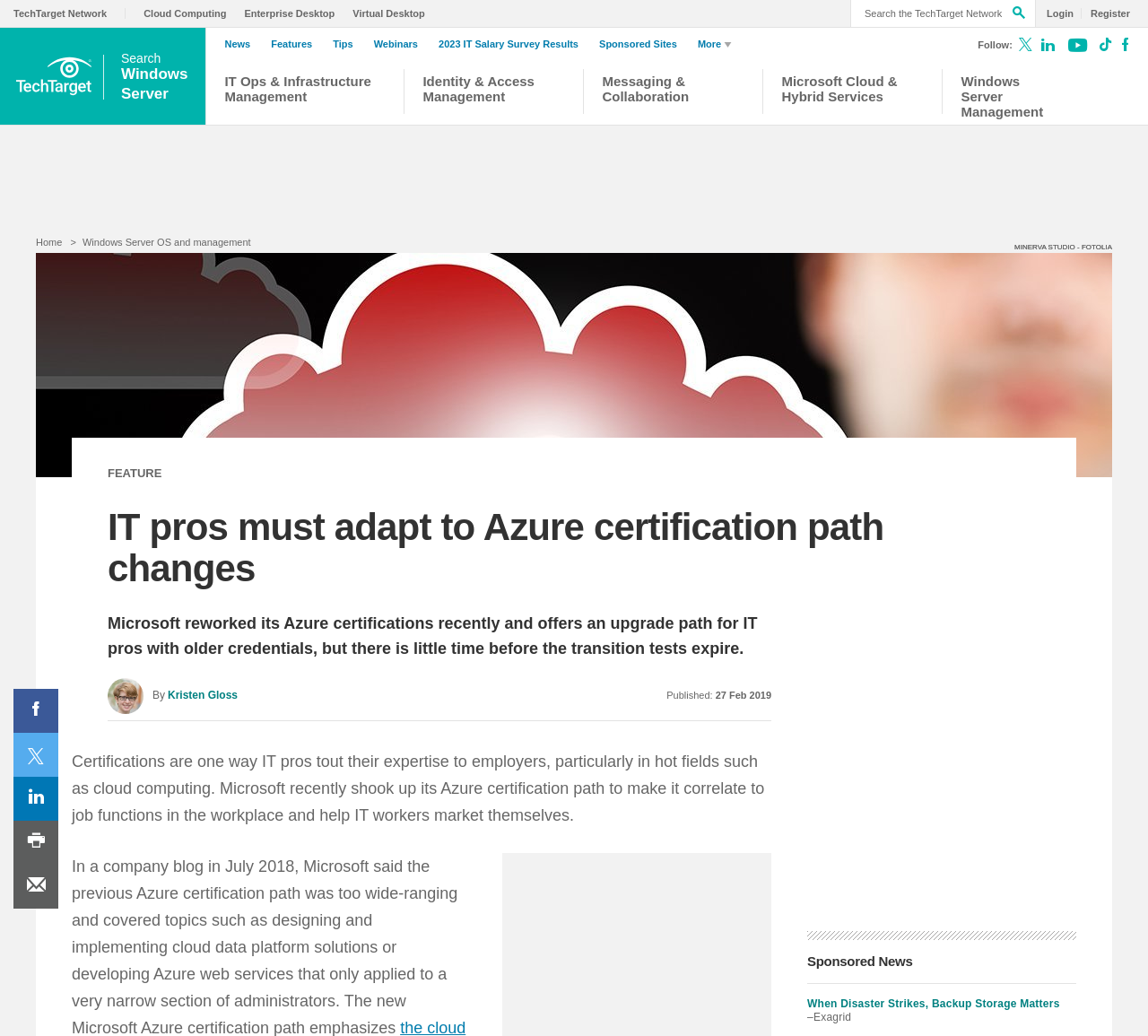Give a detailed overview of the webpage's appearance and contents.

This webpage is about IT professionals adapting to changes in Azure certification paths. At the top left, there is a small image, and next to it, a search bar with a "Search" button. On the top right, there are links to "Login" and "Register". Below these, there are several links to different sections of the website, including "TechTarget Network", "Cloud Computing", and "Enterprise Desktop".

In the main content area, there is a heading that reads "IT pros must adapt to Azure certification path changes" followed by a subheading that explains the changes to Microsoft's Azure certifications. The article discusses how certifications are important for IT professionals to demonstrate their expertise, particularly in fields like cloud computing.

On the right side of the page, there are links to related topics, including "IT Ops & Infrastructure Management", "Identity & Access Management", and "Microsoft Cloud & Hybrid Services". Below these links, there are social media links to follow the website on various platforms.

At the bottom of the page, there are links to share the article on Facebook, Twitter, LinkedIn, and other platforms, as well as a link to print the page or email it to a friend. There is also a section with a photo of the author, Kristen Gloss, and a publication date of February 27, 2019. Finally, there is a sponsored news section with a link to an article about backup storage.